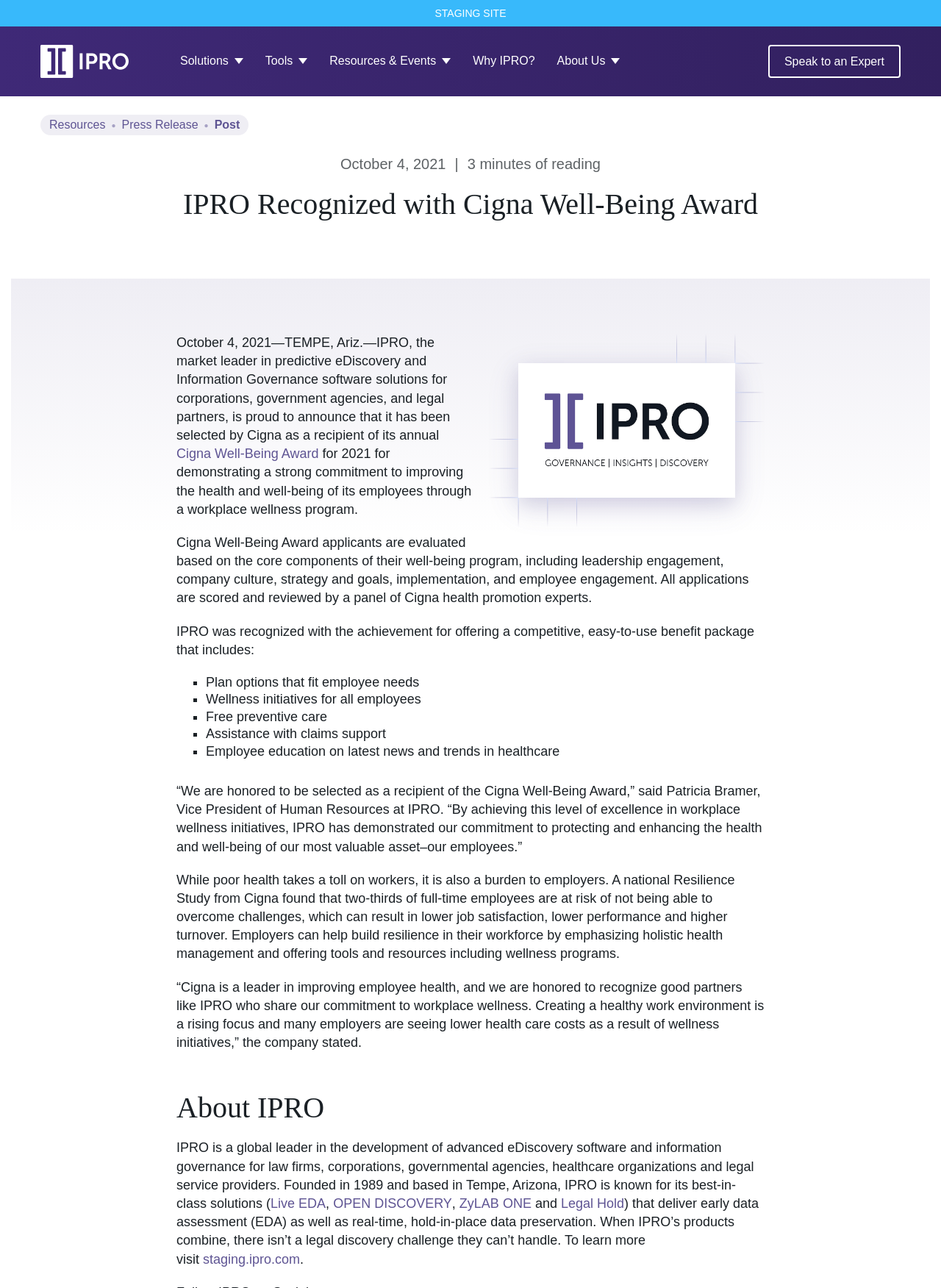From the screenshot, find the bounding box of the UI element matching this description: "Legal Hold". Supply the bounding box coordinates in the form [left, top, right, bottom], each a float between 0 and 1.

[0.596, 0.929, 0.663, 0.94]